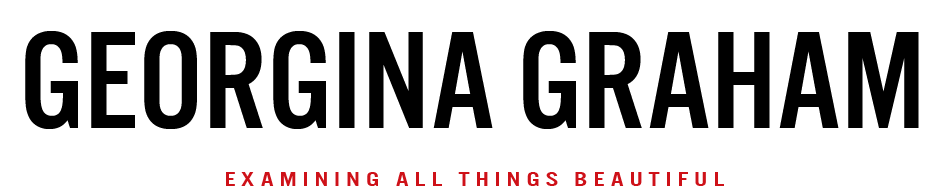What is the color of the text?
Look at the screenshot and respond with a single word or phrase.

Black